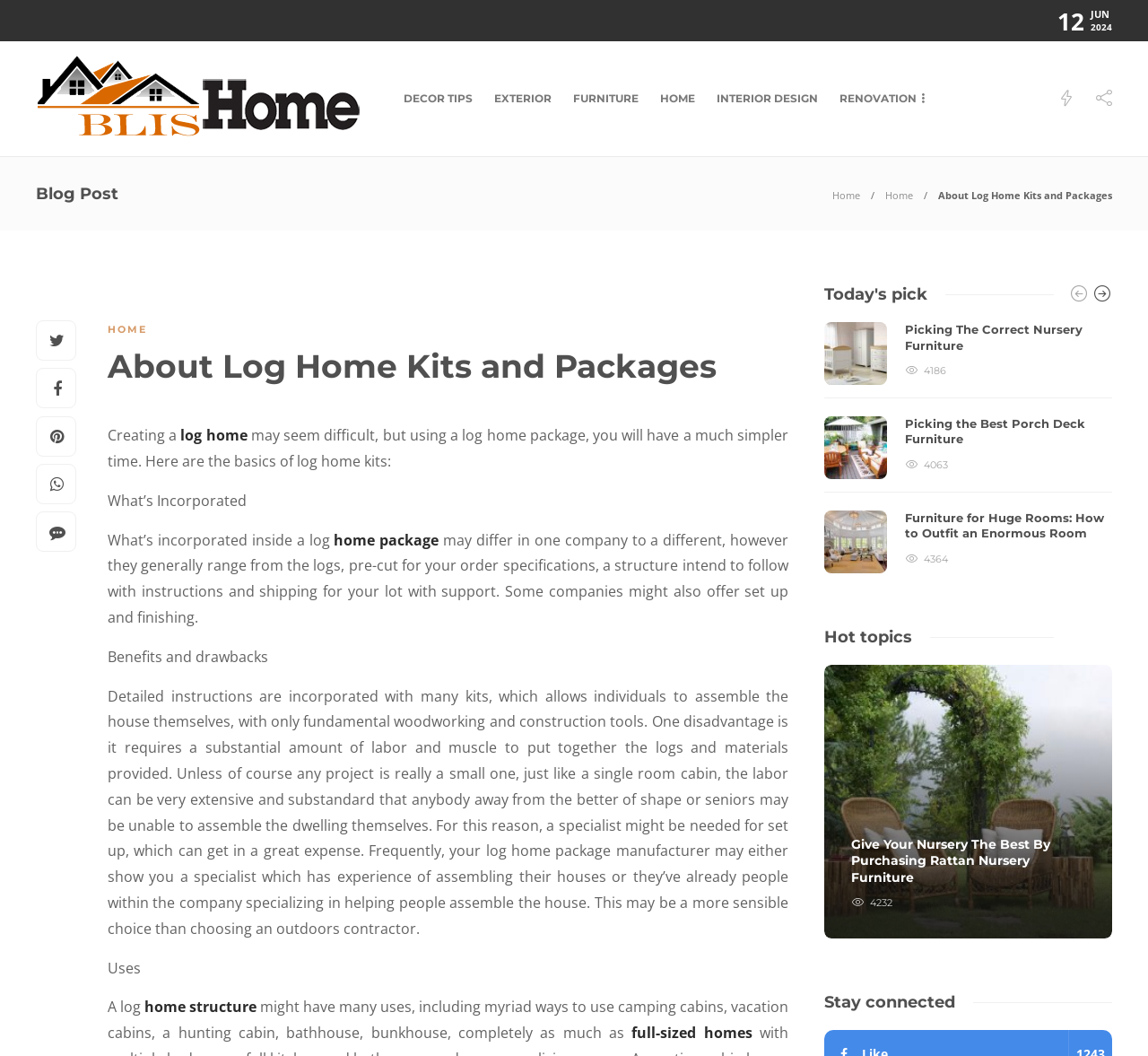Utilize the information from the image to answer the question in detail:
What is the date shown on the webpage?

I found the date by looking at the top-right corner of the webpage, where it is displayed in the format 'DD MMM YYYY'.